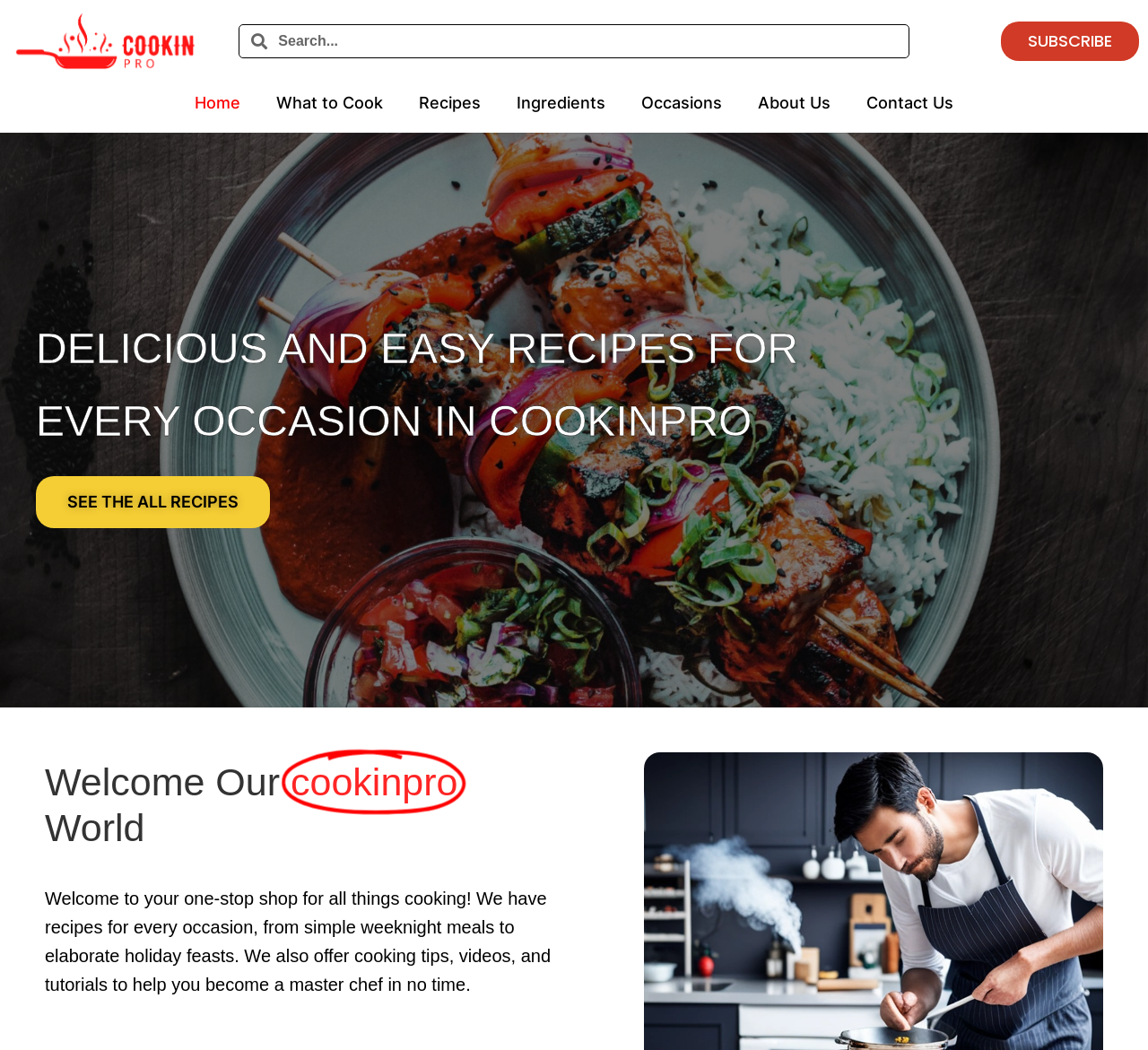Locate the bounding box coordinates of the element I should click to achieve the following instruction: "view all recipes".

[0.031, 0.453, 0.235, 0.503]